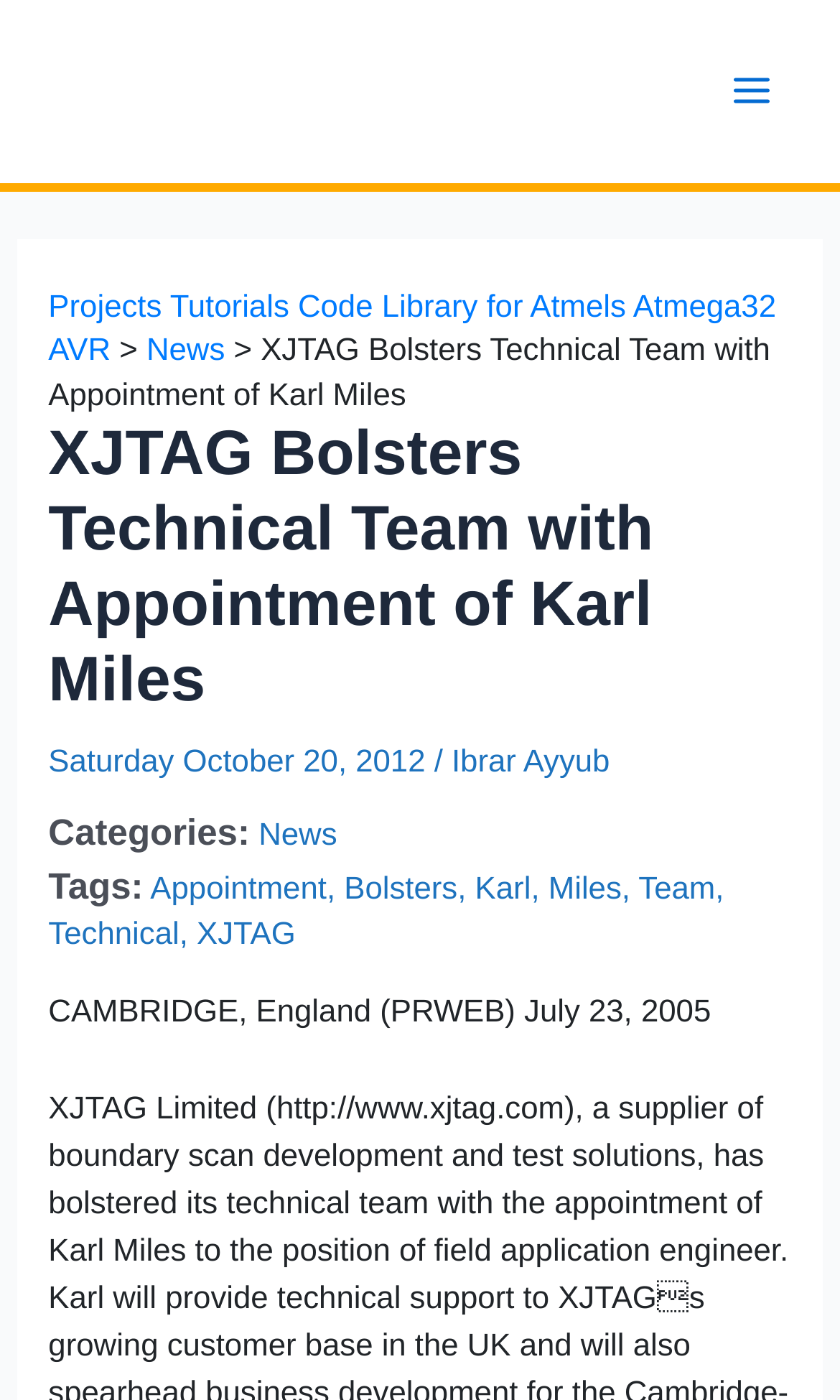Identify the bounding box coordinates of the element to click to follow this instruction: 'Click on 'Continue Reading →''. Ensure the coordinates are four float values between 0 and 1, provided as [left, top, right, bottom].

None